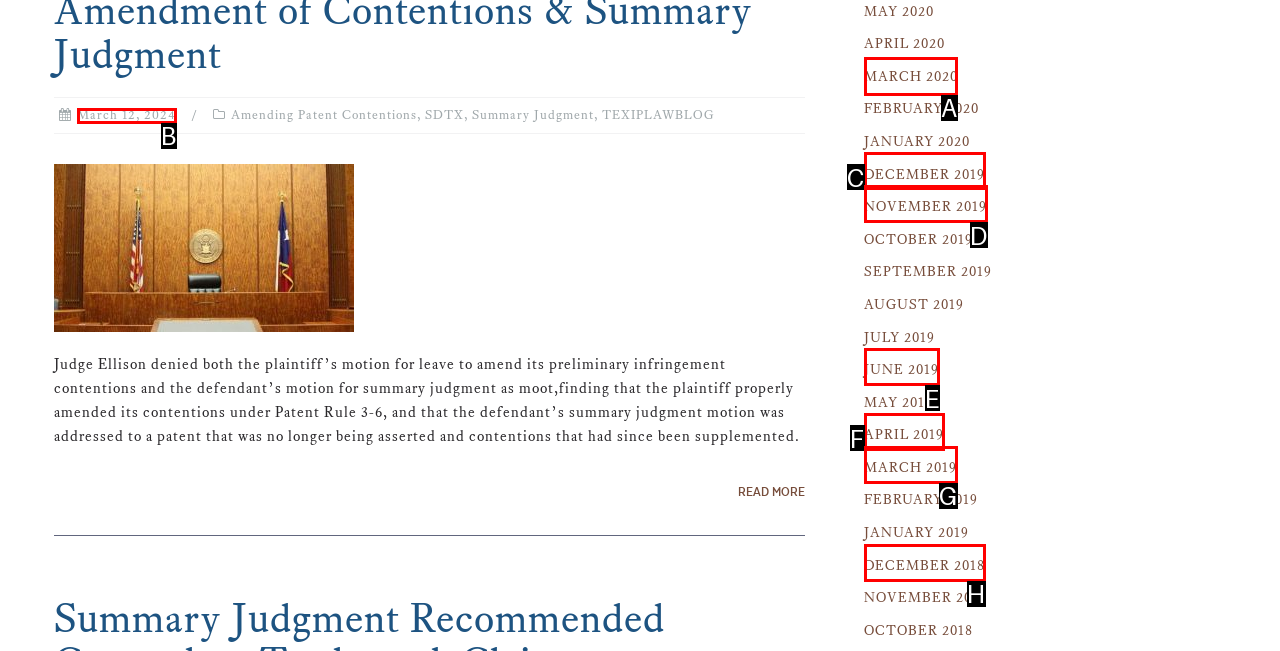Which option should be clicked to execute the following task: Browse articles from March 2020? Respond with the letter of the selected option.

A